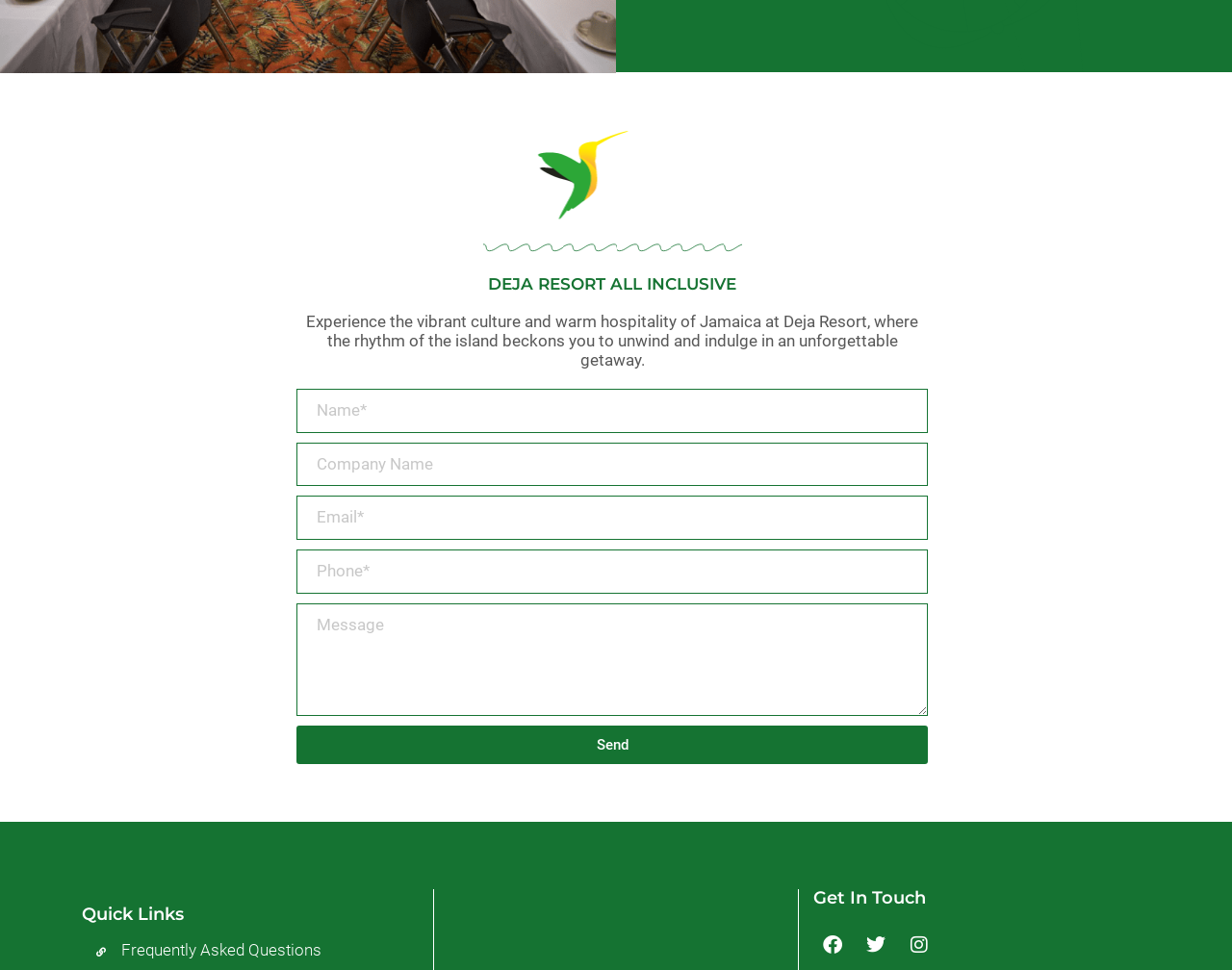Bounding box coordinates are to be given in the format (top-left x, top-left y, bottom-right x, bottom-right y). All values must be floating point numbers between 0 and 1. Provide the bounding box coordinate for the UI element described as: Send

[0.241, 0.748, 0.753, 0.788]